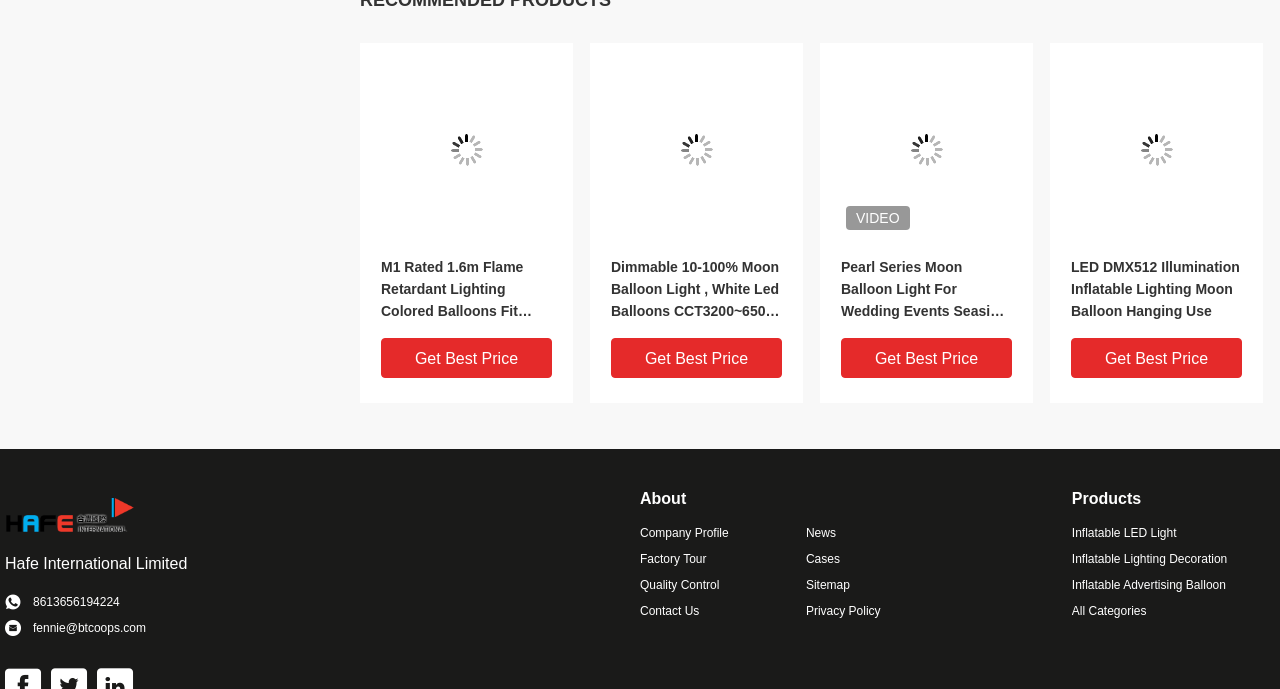What is the purpose of the 'Get Best Price' buttons?
Based on the screenshot, provide your answer in one word or phrase.

To get the best price